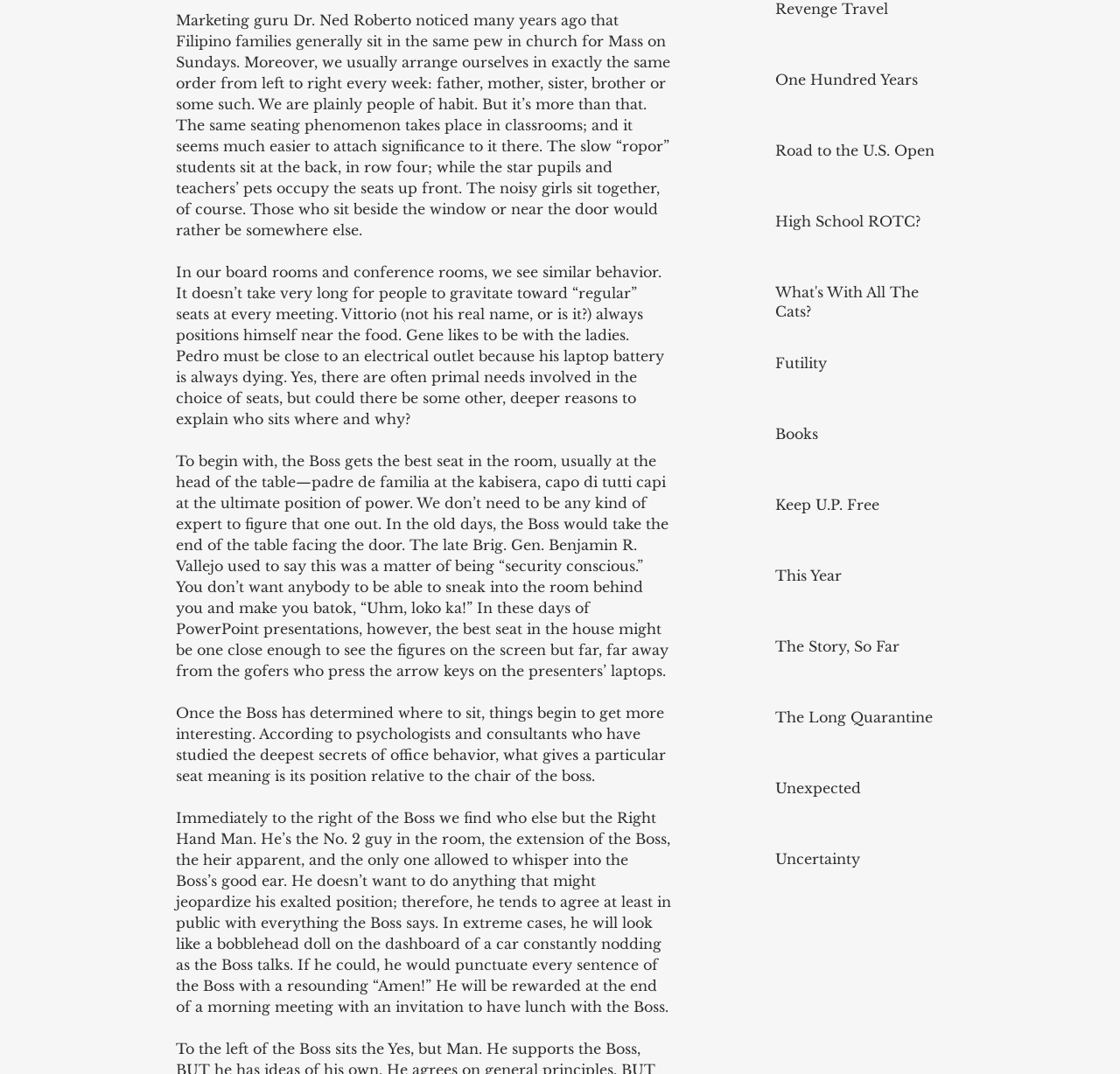Please provide the bounding box coordinates in the format (top-left x, top-left y, bottom-right x, bottom-right y). Remember, all values are floating point numbers between 0 and 1. What is the bounding box coordinate of the region described as: Keep U.P. Free

[0.692, 0.461, 0.835, 0.486]